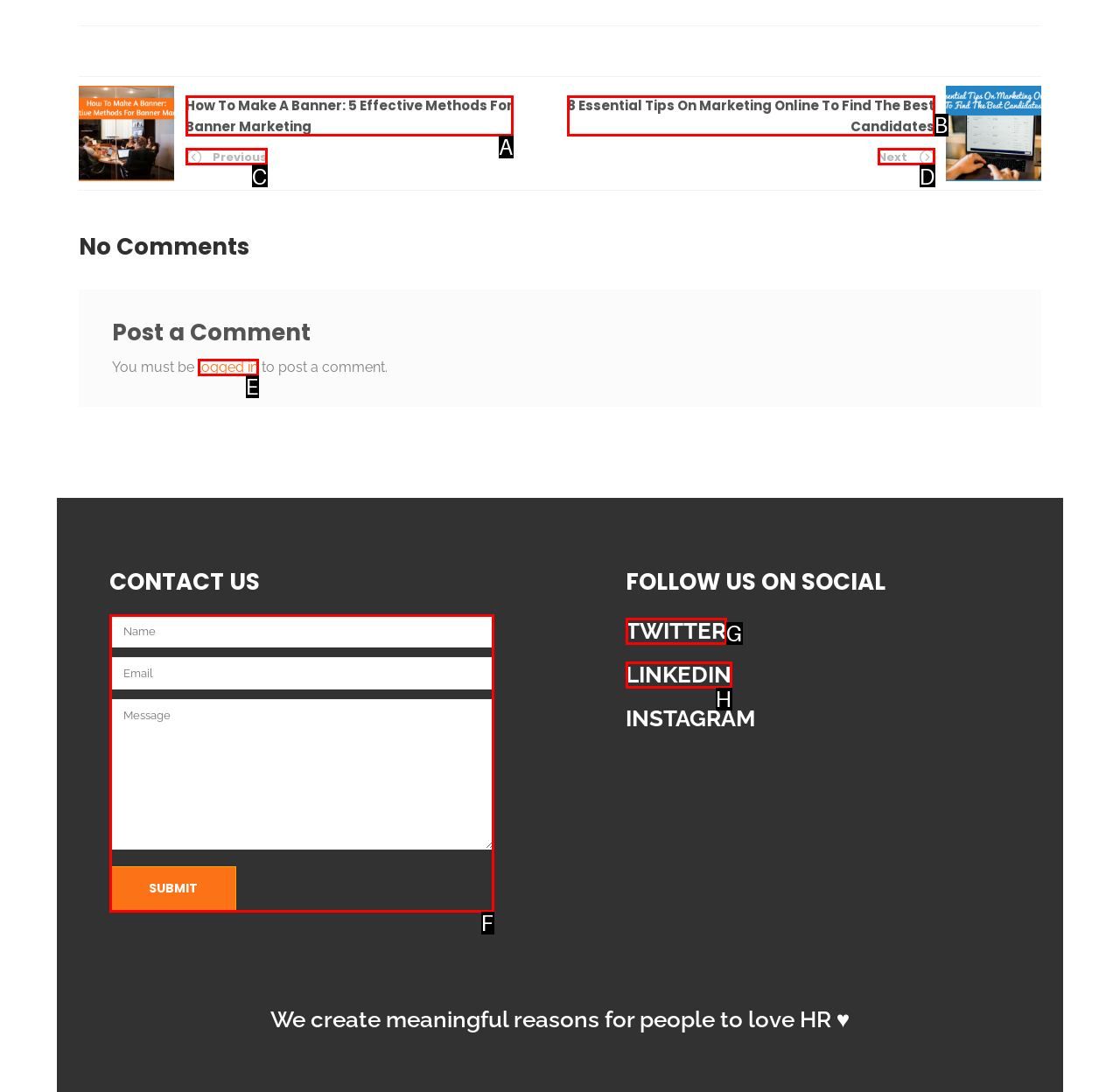Tell me which UI element to click to fulfill the given task: Fill in the contact form. Respond with the letter of the correct option directly.

F